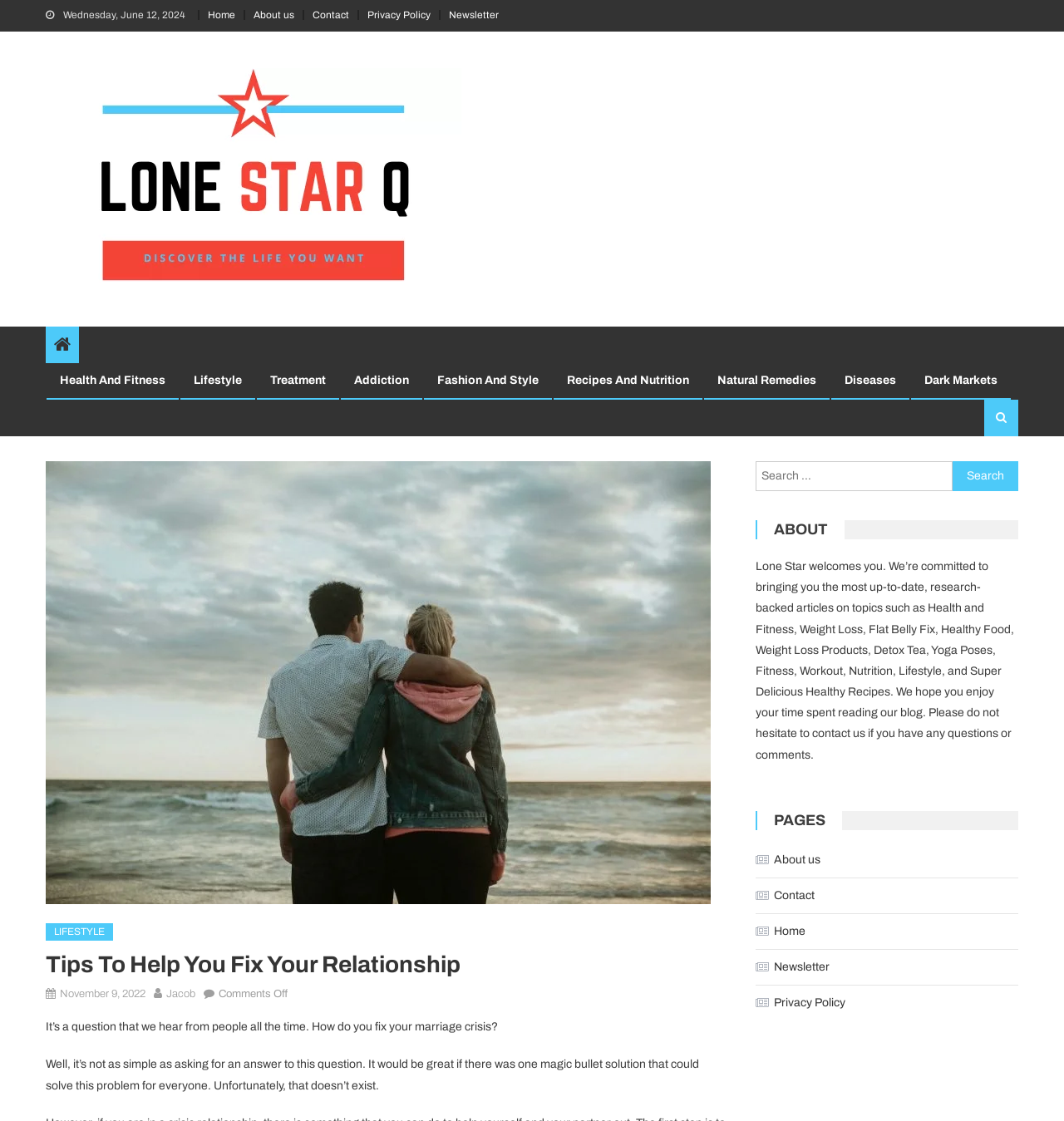Identify the bounding box coordinates for the element you need to click to achieve the following task: "Search for a topic". The coordinates must be four float values ranging from 0 to 1, formatted as [left, top, right, bottom].

[0.71, 0.411, 0.895, 0.438]